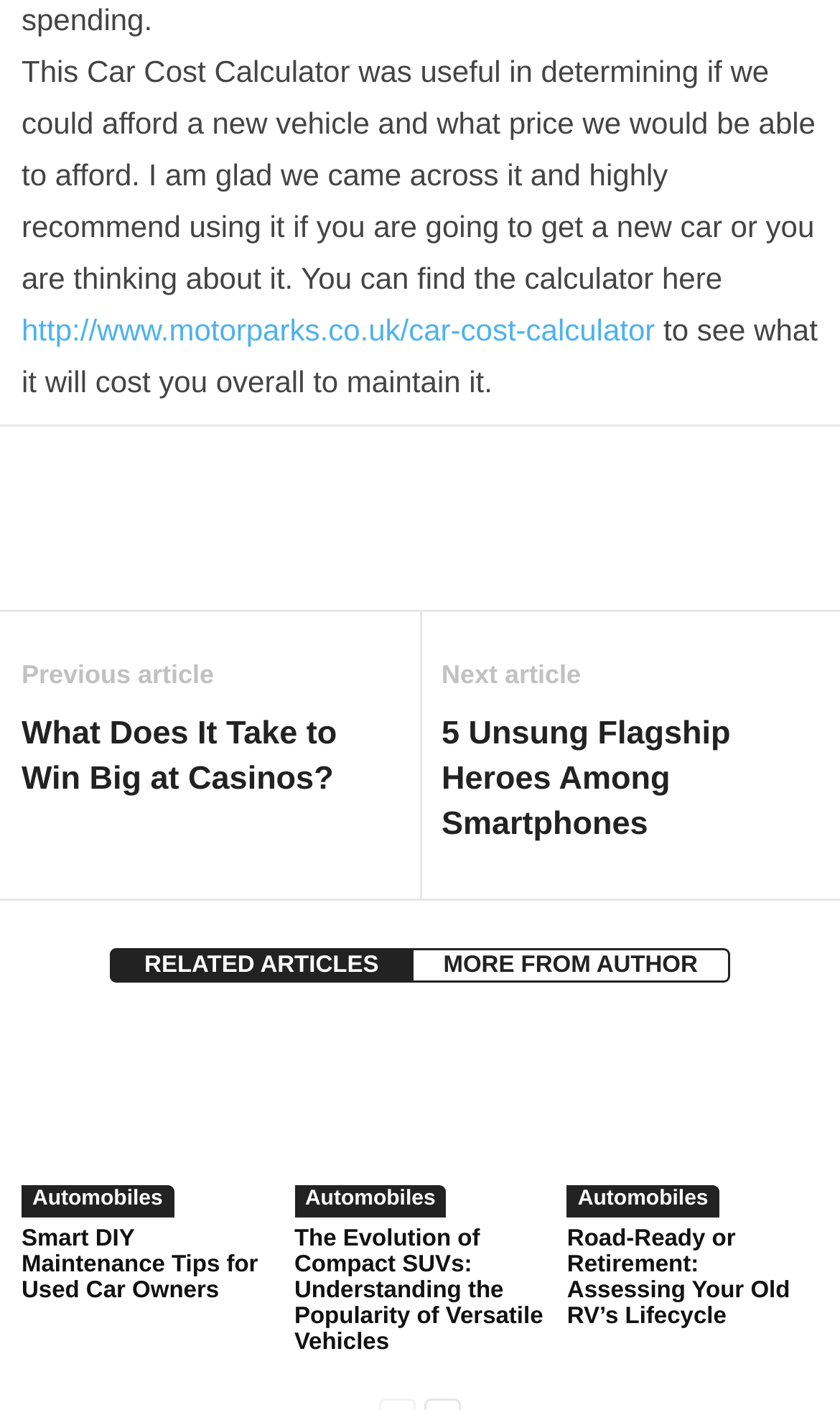Locate the bounding box coordinates of the segment that needs to be clicked to meet this instruction: "Read the previous article".

[0.026, 0.468, 0.255, 0.489]